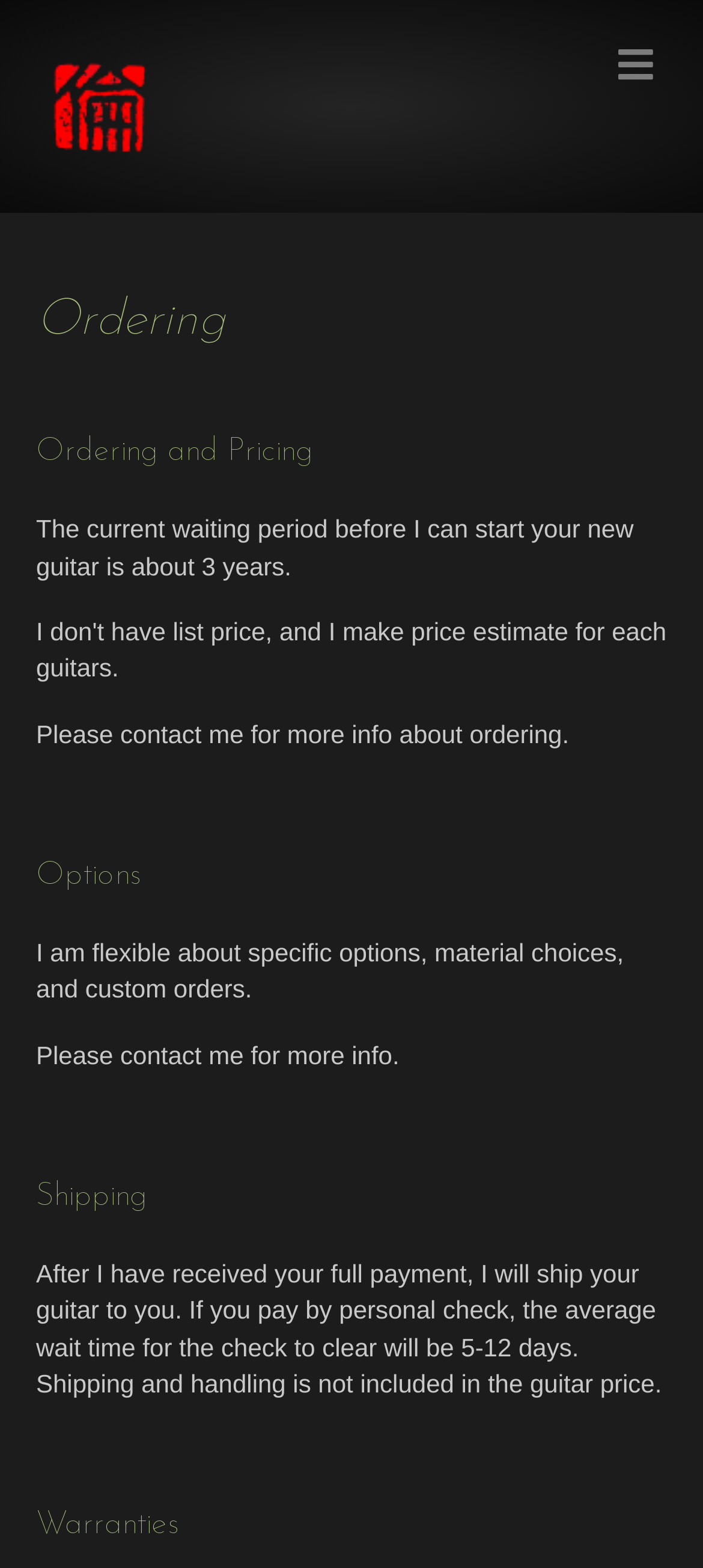Answer the question below using just one word or a short phrase: 
How long is the waiting period for a new guitar?

3 years